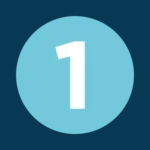Create an exhaustive description of the image.

The image features a simple yet impactful design centered around the number "1," which is prominently displayed in a bold white font against a soft blue circular background. This minimalist approach signifies the first step or point in a process, likely emphasizing the ease of registration or the initial action required by users. The choice of blue conveys a sense of trust and professionalism, aligning with the overall theme of streamlined travel bookings offered by the WINGS platform for travel agents. This visual element is part of a larger narrative aimed at guiding users through the registration phase, highlighting the platform's commitment to user-friendly access to travel services.